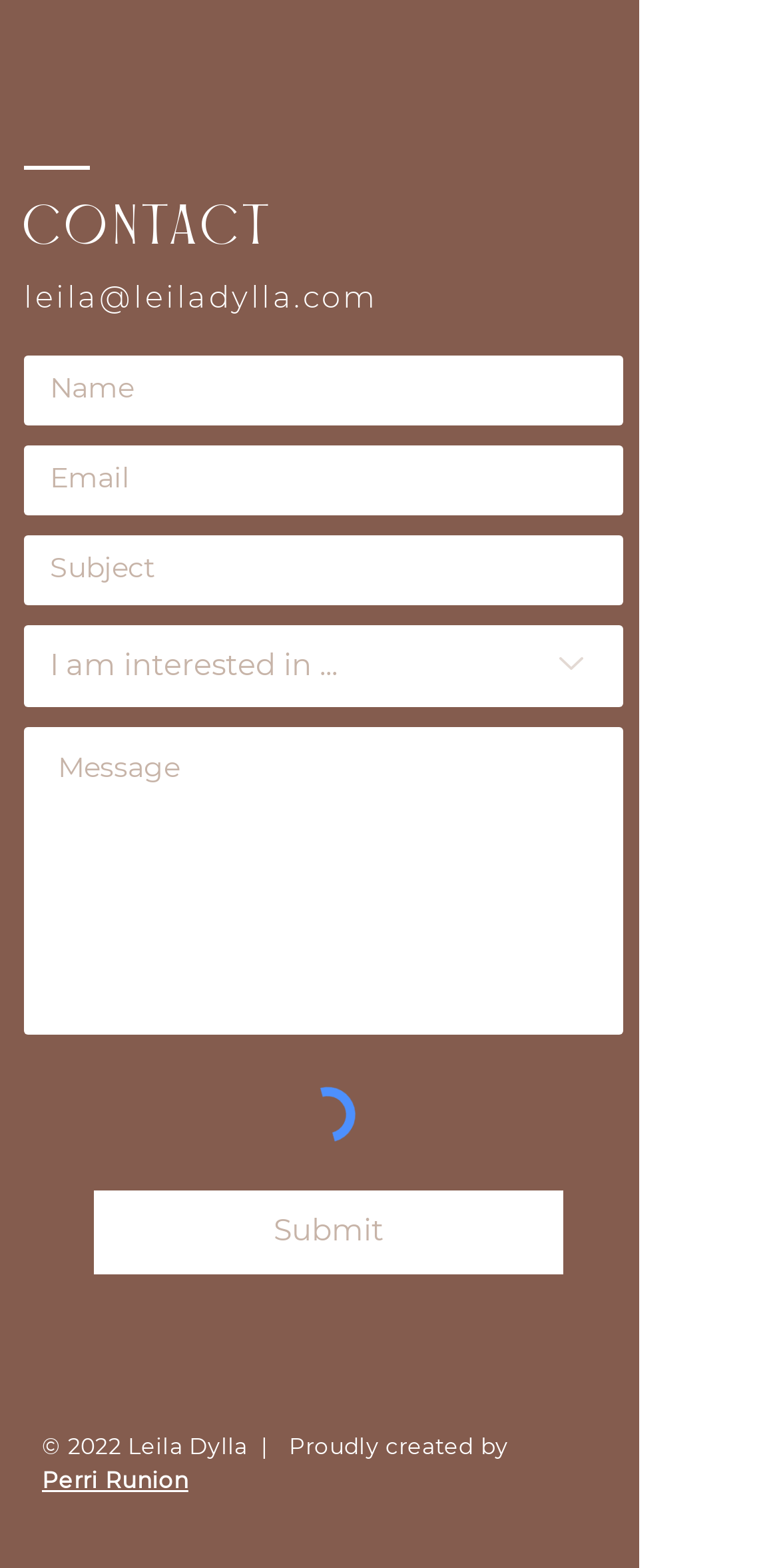Find the bounding box coordinates of the clickable region needed to perform the following instruction: "Visit Perri Runion's website". The coordinates should be provided as four float numbers between 0 and 1, i.e., [left, top, right, bottom].

[0.054, 0.935, 0.242, 0.953]